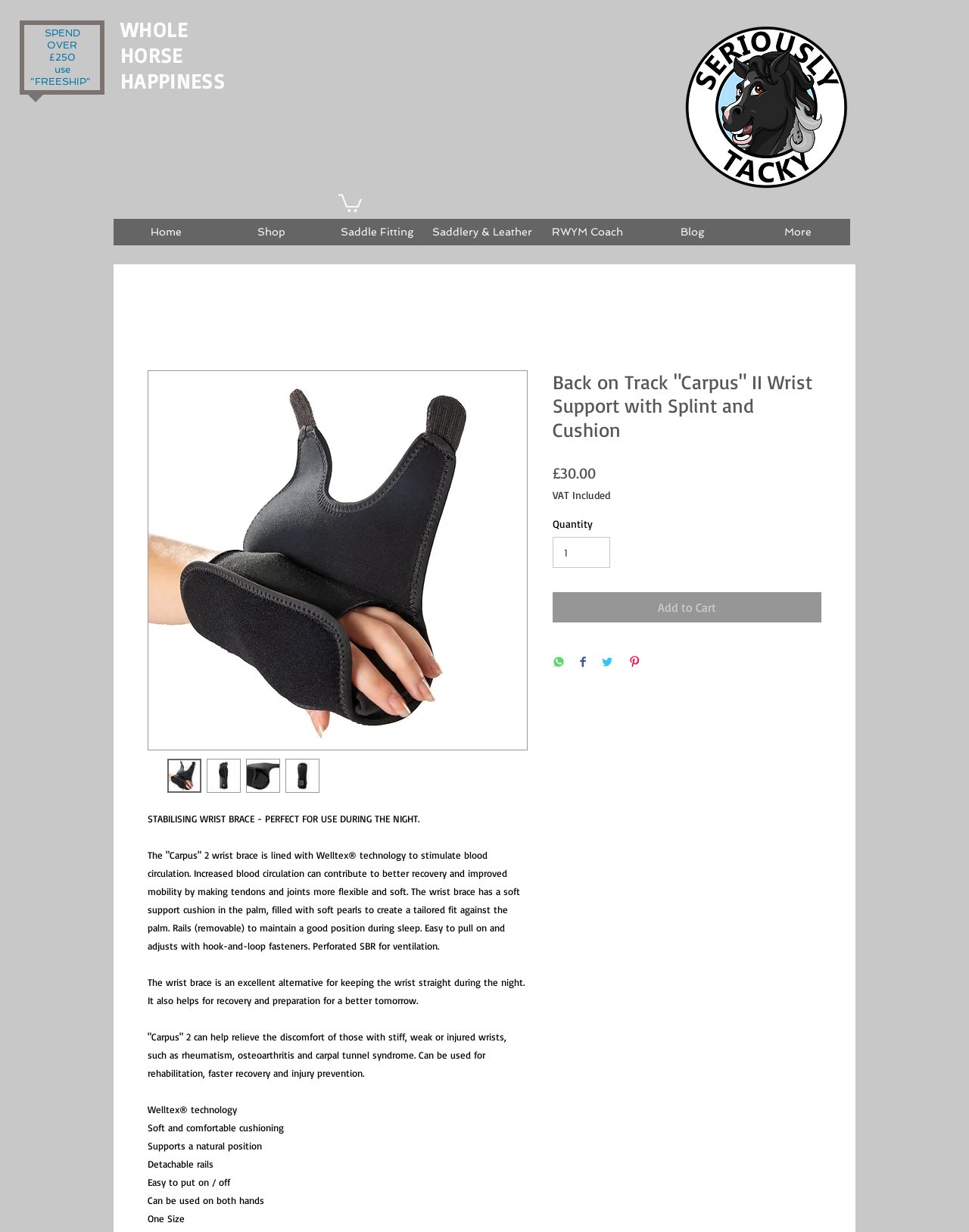Please examine the image and answer the question with a detailed explanation:
What is the material used for ventilation?

The material used for ventilation can be found in the product description, which states that the wrist support has 'Perforated SBR for ventilation'.